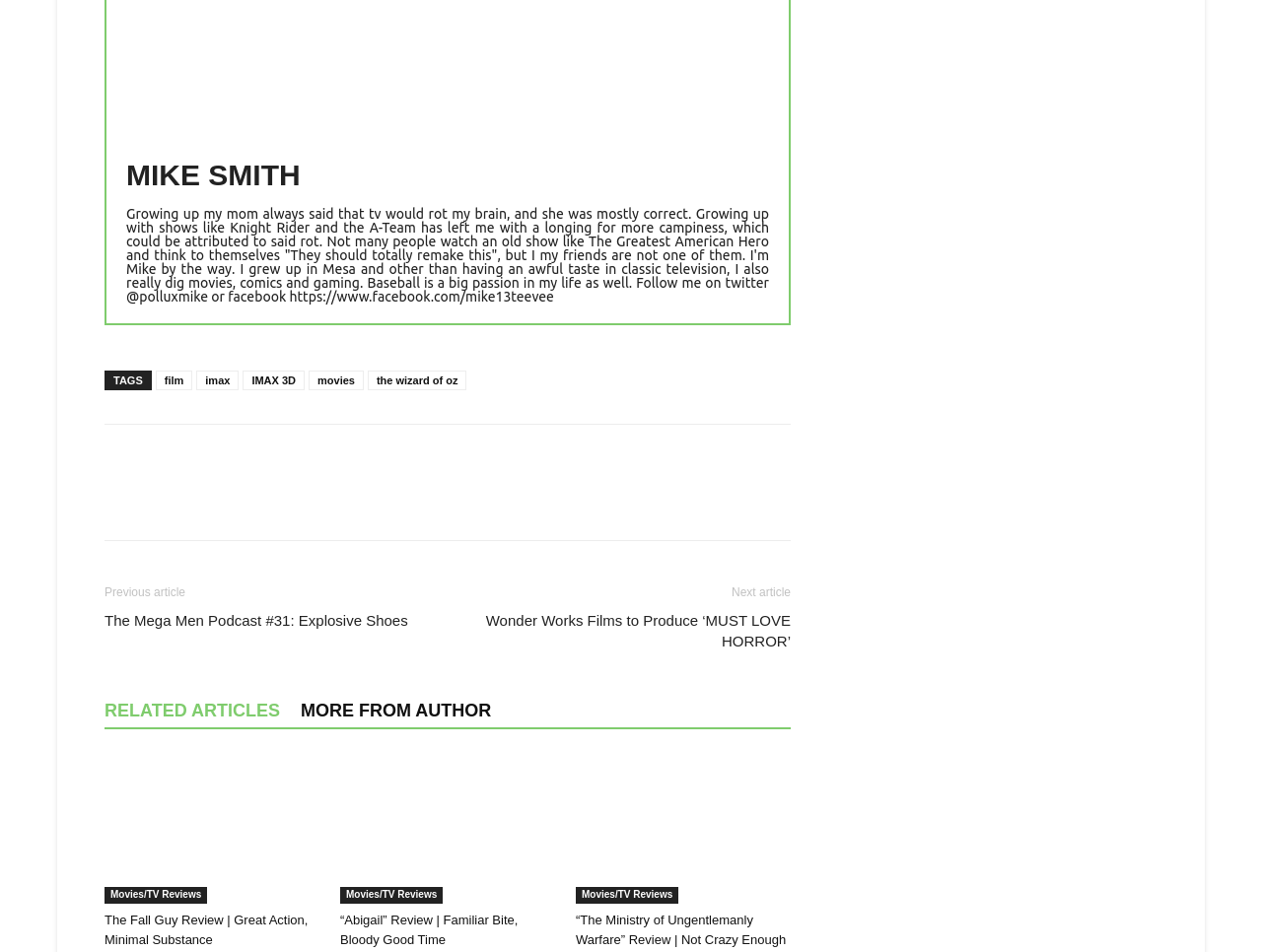Please identify the bounding box coordinates of the element on the webpage that should be clicked to follow this instruction: "Click on the link to the Movies/TV Reviews page". The bounding box coordinates should be given as four float numbers between 0 and 1, formatted as [left, top, right, bottom].

[0.083, 0.931, 0.164, 0.949]